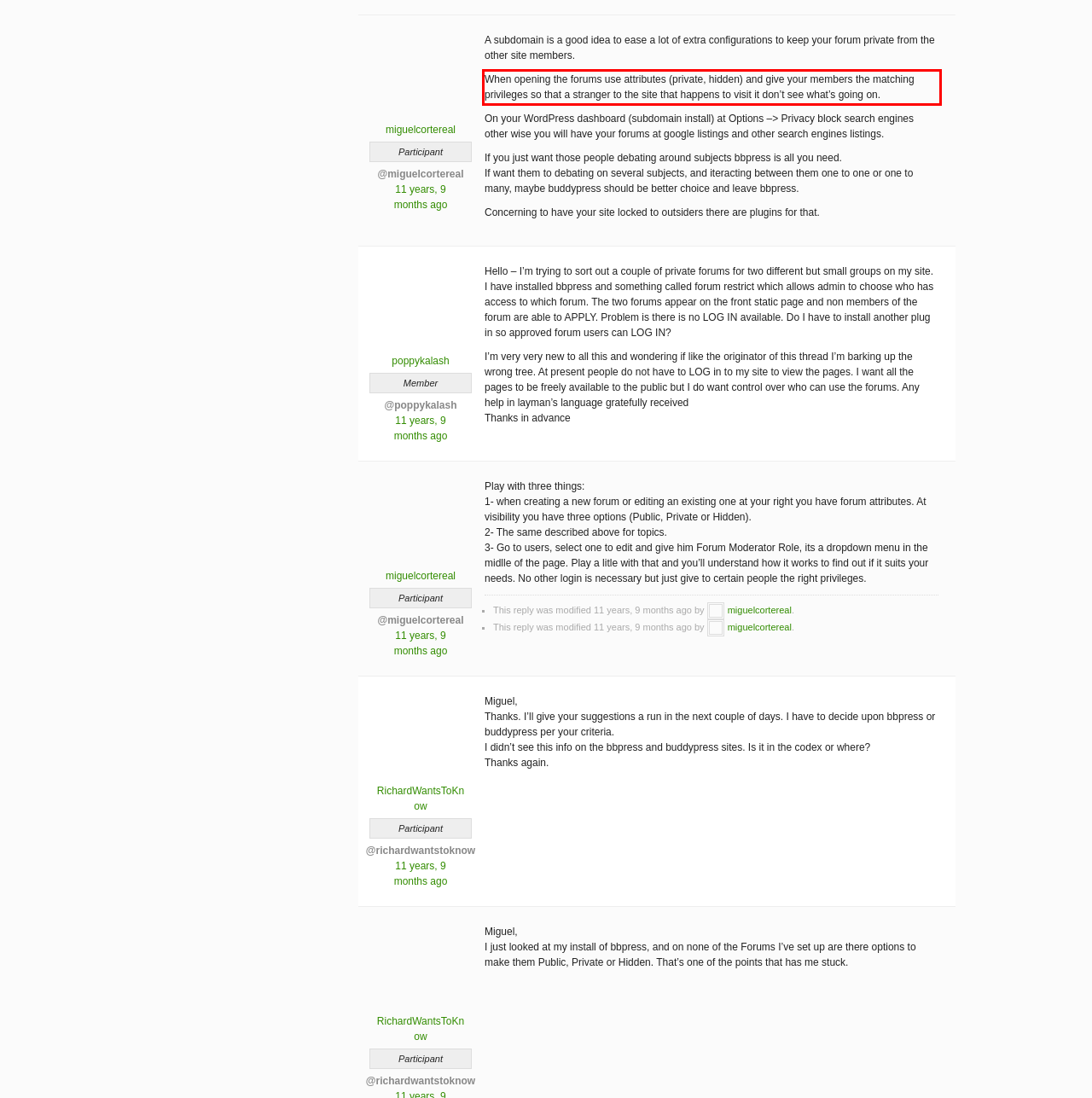You have a screenshot of a webpage with a red bounding box. Identify and extract the text content located inside the red bounding box.

When opening the forums use attributes (private, hidden) and give your members the matching privileges so that a stranger to the site that happens to visit it don’t see what’s going on.